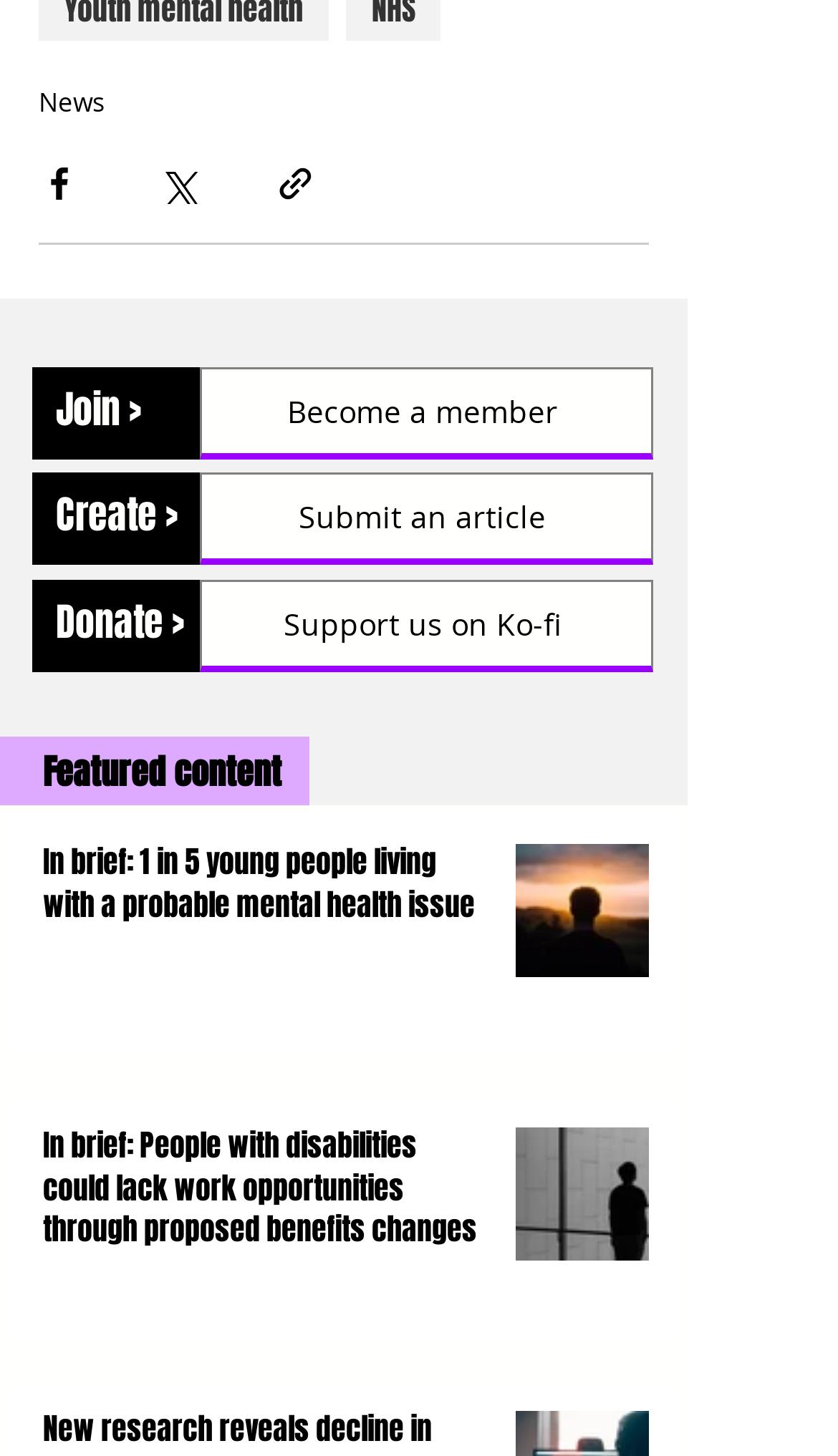Specify the bounding box coordinates of the area to click in order to follow the given instruction: "Share via Facebook."

[0.046, 0.113, 0.095, 0.141]